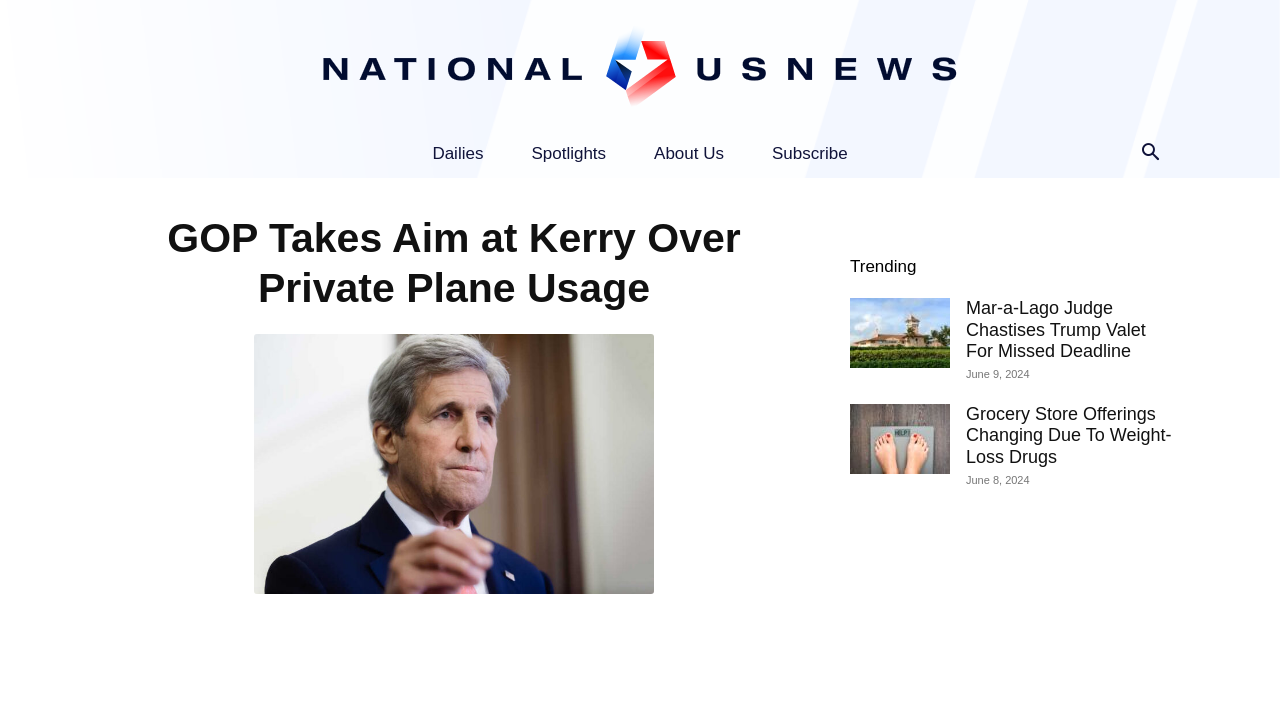Give an extensive and precise description of the webpage.

This webpage appears to be a news article page, with a focus on US national news. At the top, there is a navigation menu with links to "Dailies", "Spotlights", "About Us", and "Subscribe", aligned horizontally across the page. To the right of the navigation menu, there is a search button.

Below the navigation menu, there is a large heading that reads "GOP Takes Aim at Kerry Over Private Plane Usage", which is the title of the main article. To the right of the title, there is an image.

Further down the page, there is a section labeled "Trending", which features a list of news articles. Each article is represented by a heading, an image, and a link to the full article. The articles are arranged vertically, with the most recent article at the top. The articles include "Mar-a-Lago Judge Chastises Trump Valet For Missed Deadline" and "Grocery Store Offerings Changing Due To Weight-Loss Drugs", among others. Each article also has a timestamp, indicating the date it was published.

Overall, the webpage has a clean and organized layout, making it easy to navigate and find relevant news articles.